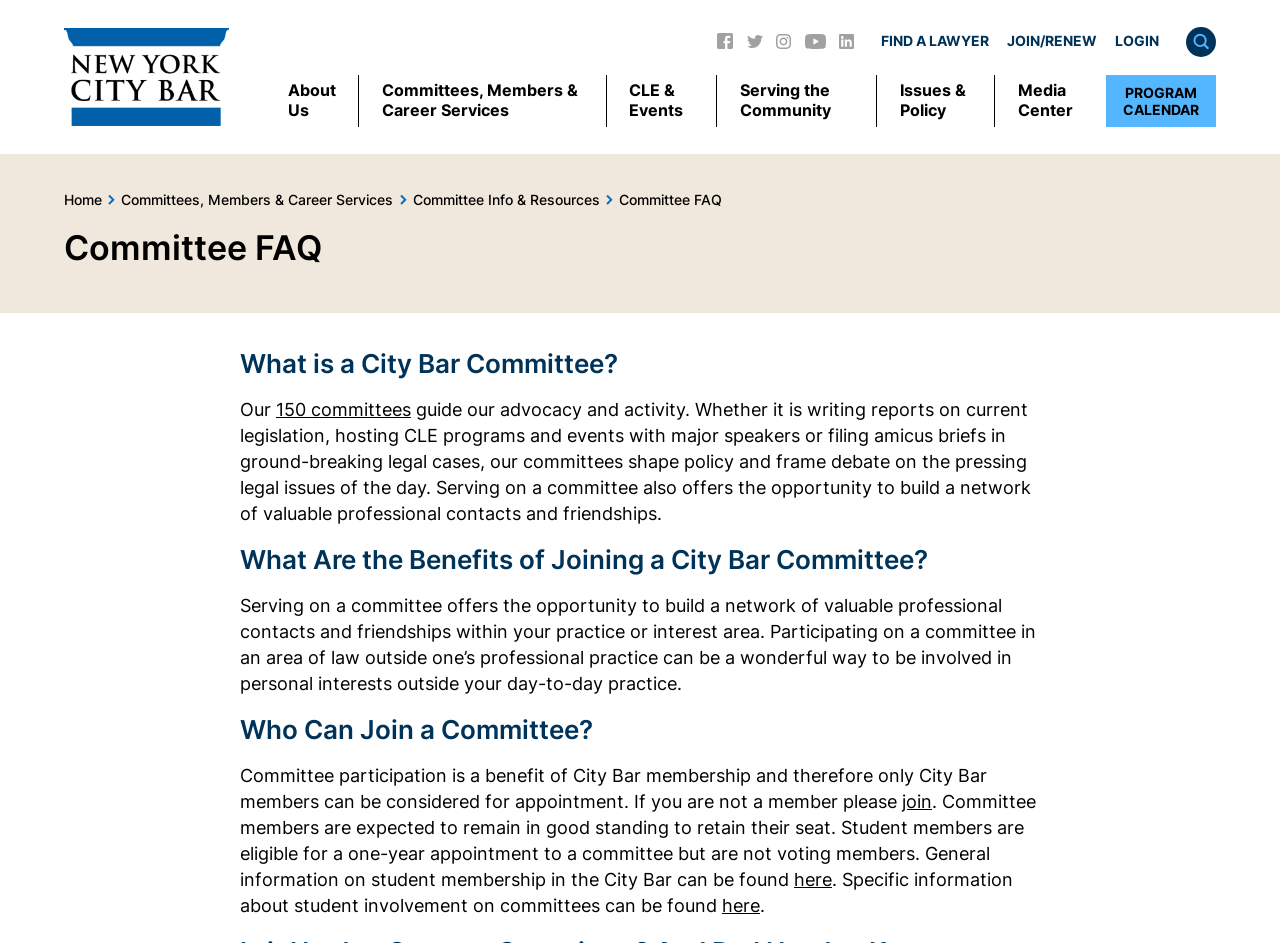Please find the bounding box coordinates in the format (top-left x, top-left y, bottom-right x, bottom-right y) for the given element description. Ensure the coordinates are floating point numbers between 0 and 1. Description: Media Center

[0.795, 0.084, 0.847, 0.127]